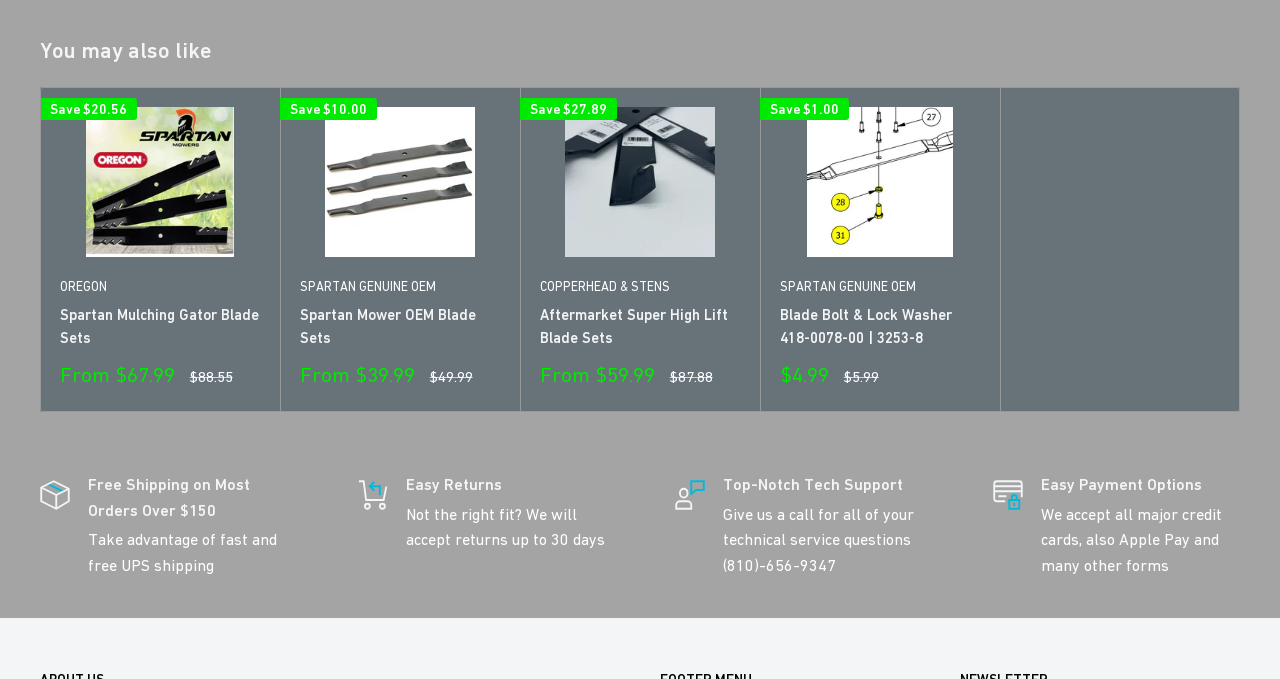How many products are listed?
Using the image as a reference, give an elaborate response to the question.

I counted the number of products listed on the webpage. There are five products: 'Spartan Mulching Gator Blade Sets', 'Spartan Mower OEM Blade Sets', 'Aftermarket Super High Lift Blade Sets', 'Blade Bolt & Lock Washer 418-0078-00 | 3253-8', and another 'Spartan Mulching Gator Blade Sets'.